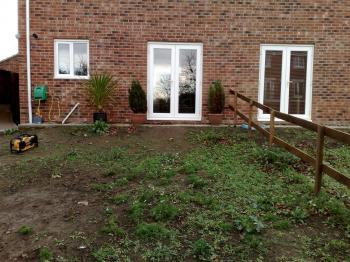Elaborate on the image by describing it in detail.

The image showcases a backyard area featuring a brick wall of a house. In the center, there are double glass doors leading into the interior, flanked by two shrubs in planters, adding a touch of greenery. To the left, a single window complements the aesthetic, allowing natural light to enter. The ground is primarily bare soil interspersed with patches of grass and weeds, indicating potential landscaping work. In the foreground, a wooden fence runs parallel to the house, and visible equipment, possibly for gardening or landscaping, rests on the ground, suggesting that the area is in the process of being enhanced for outdoor use.